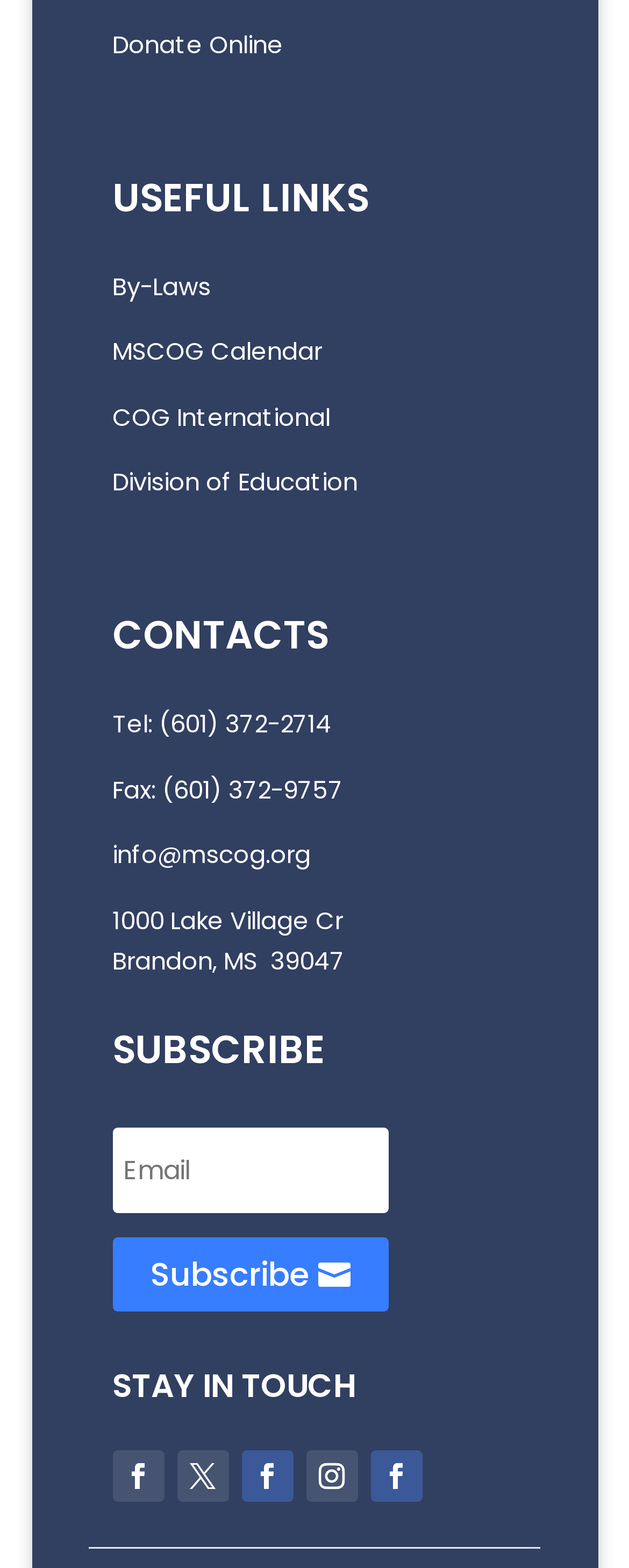Can you identify the bounding box coordinates of the clickable region needed to carry out this instruction: 'Click on the RSS Comments link'? The coordinates should be four float numbers within the range of 0 to 1, stated as [left, top, right, bottom].

None